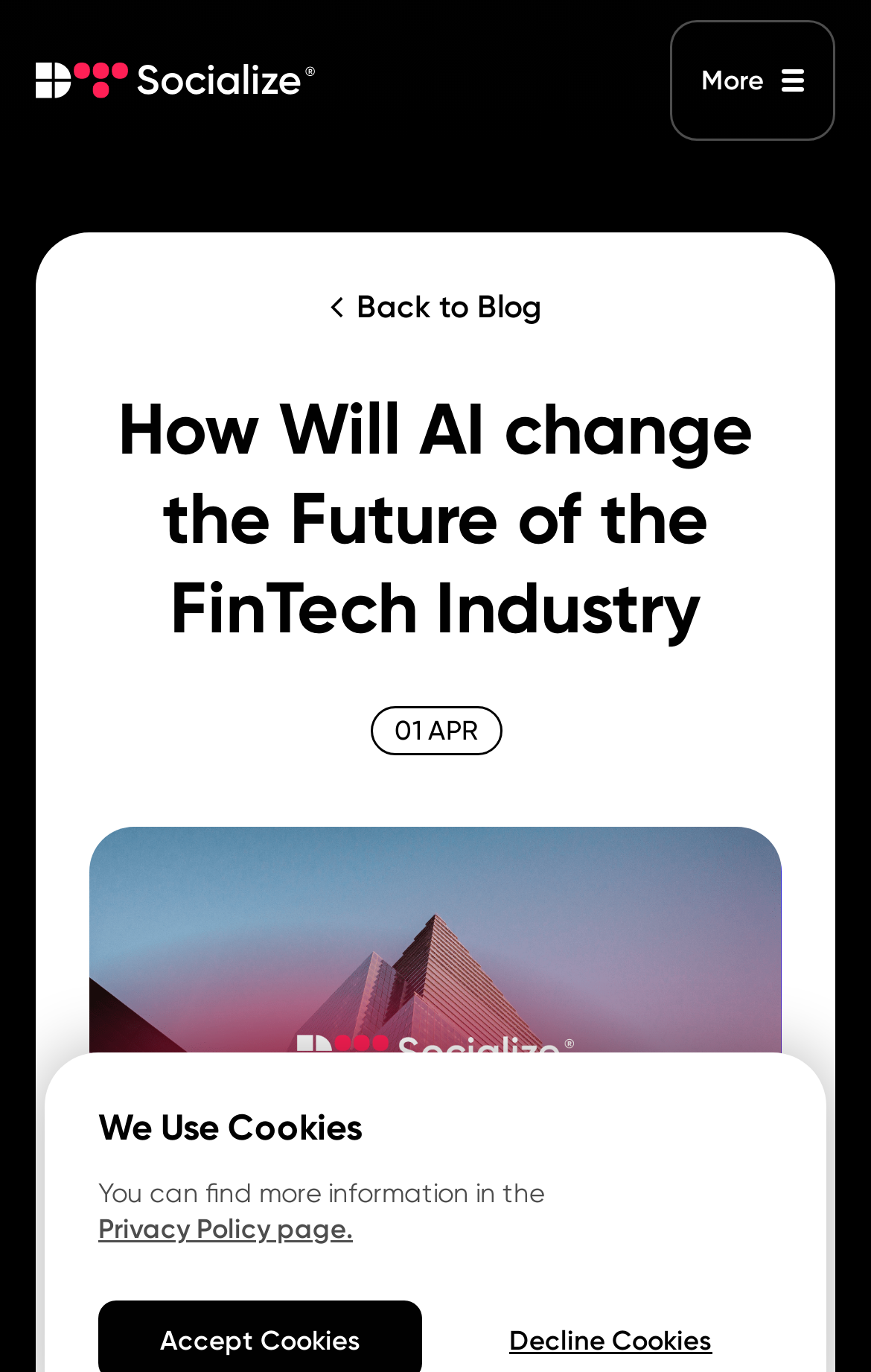Determine the bounding box coordinates of the region that needs to be clicked to achieve the task: "go back to blog".

[0.378, 0.208, 0.622, 0.24]